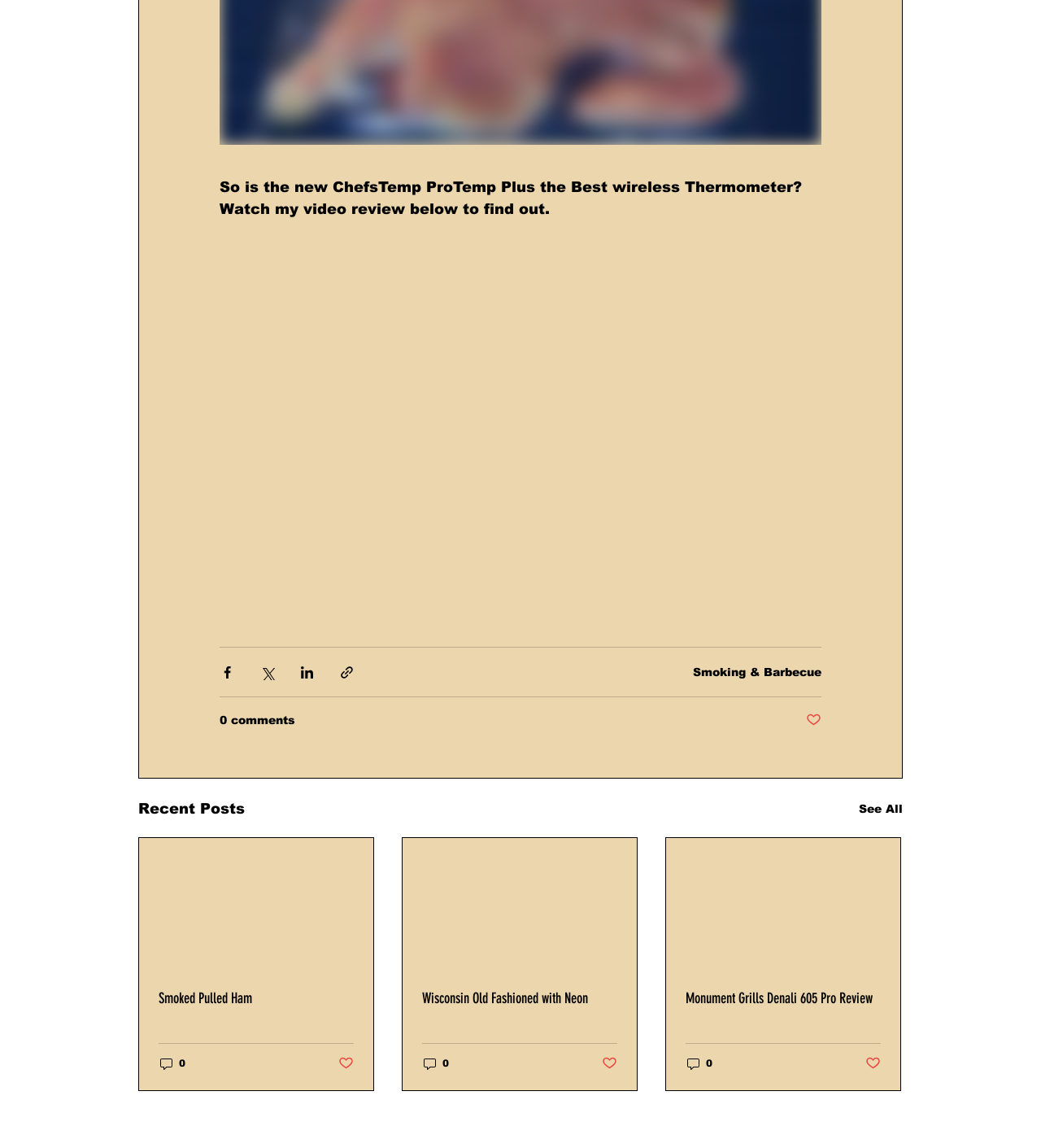Using the description "Coffee and Sustainability", predict the bounding box of the relevant HTML element.

None